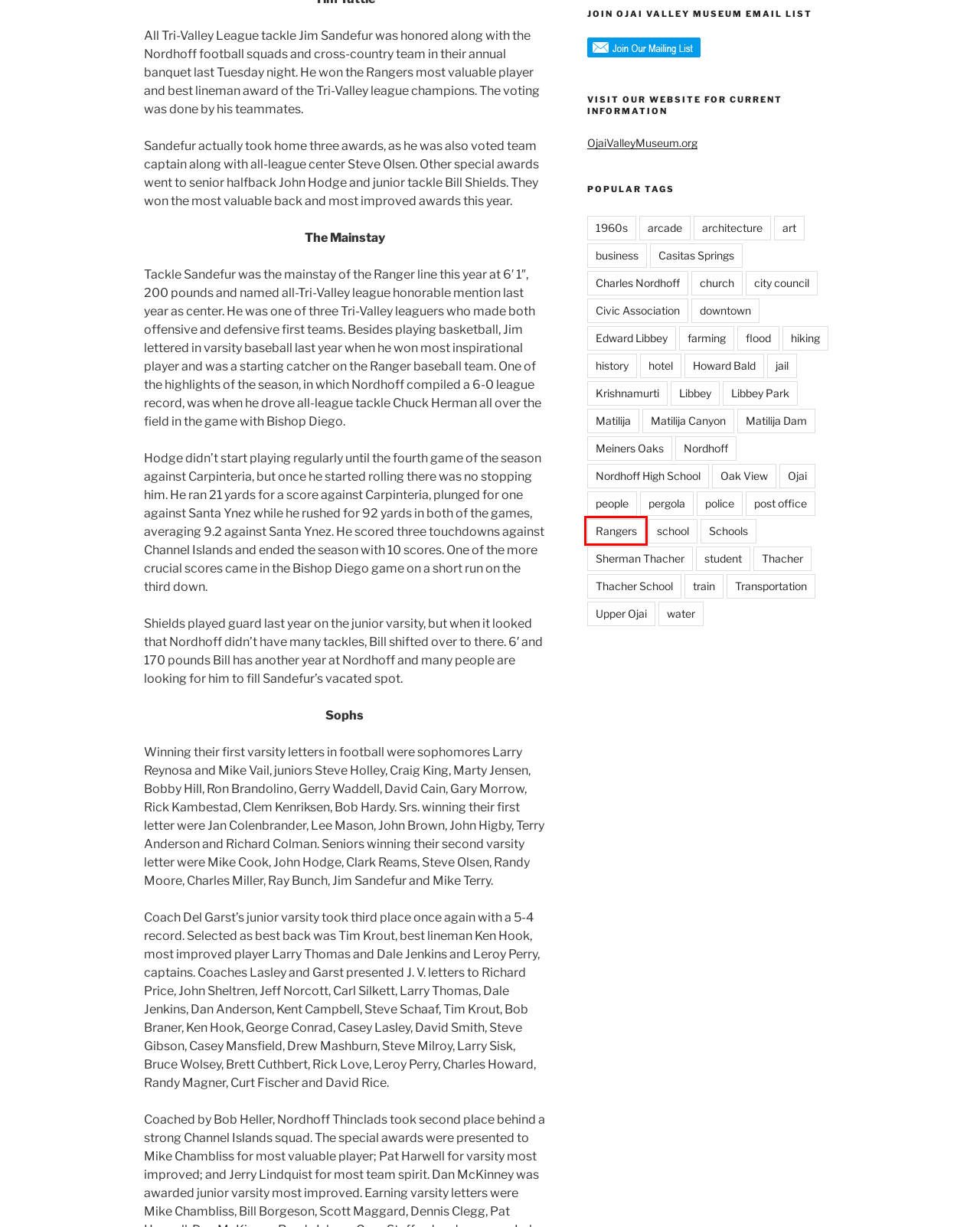Given a webpage screenshot featuring a red rectangle around a UI element, please determine the best description for the new webpage that appears after the element within the bounding box is clicked. The options are:
A. jail – Ojai History
B. Nordhoff – Ojai History
C. flood – Ojai History
D. Thacher School – Ojai History
E. Schools – Ojai History
F. arcade – Ojai History
G. Rangers – Ojai History
H. hotel – Ojai History

G